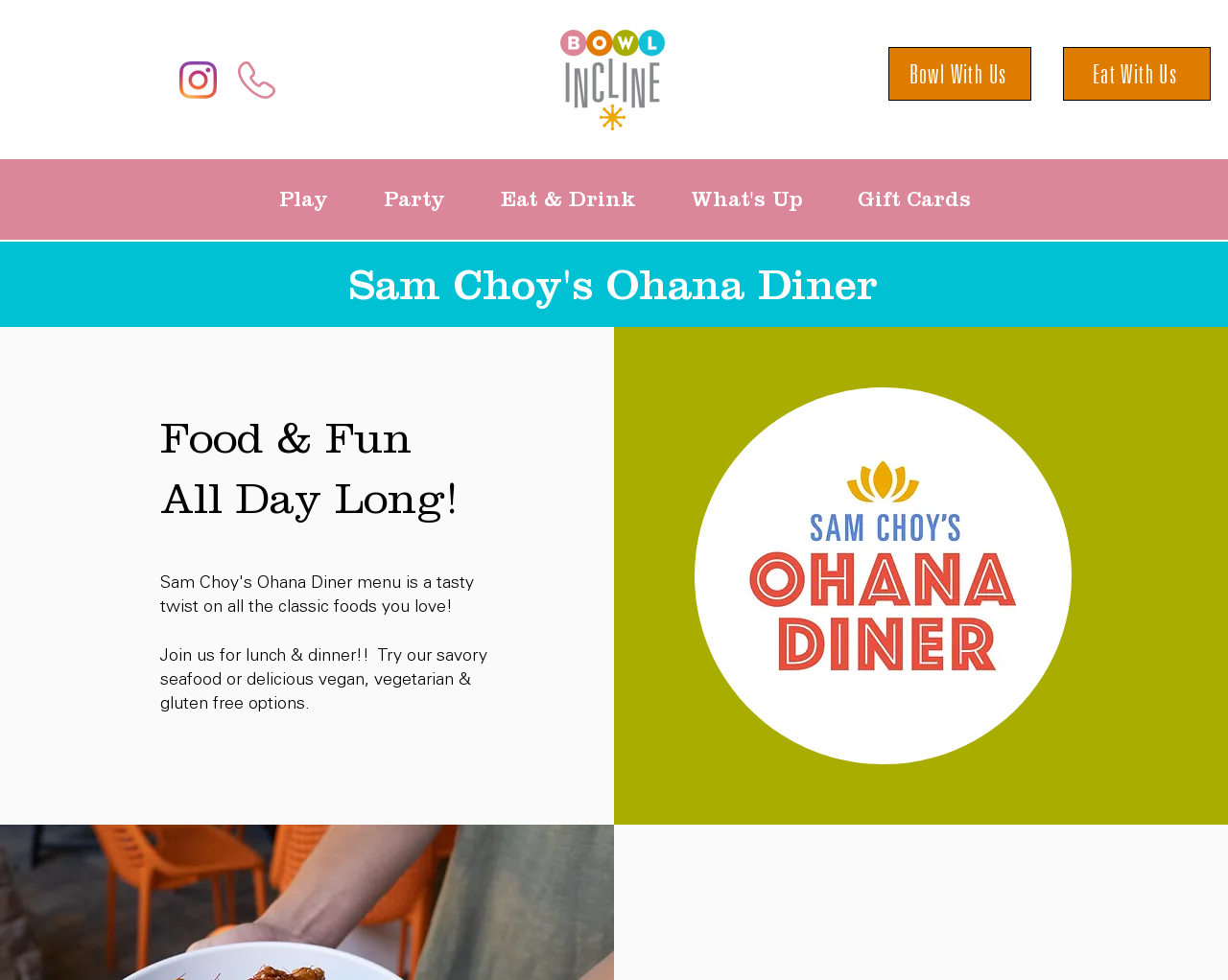Provide the bounding box coordinates of the UI element this sentence describes: "Play".

[0.216, 0.179, 0.301, 0.228]